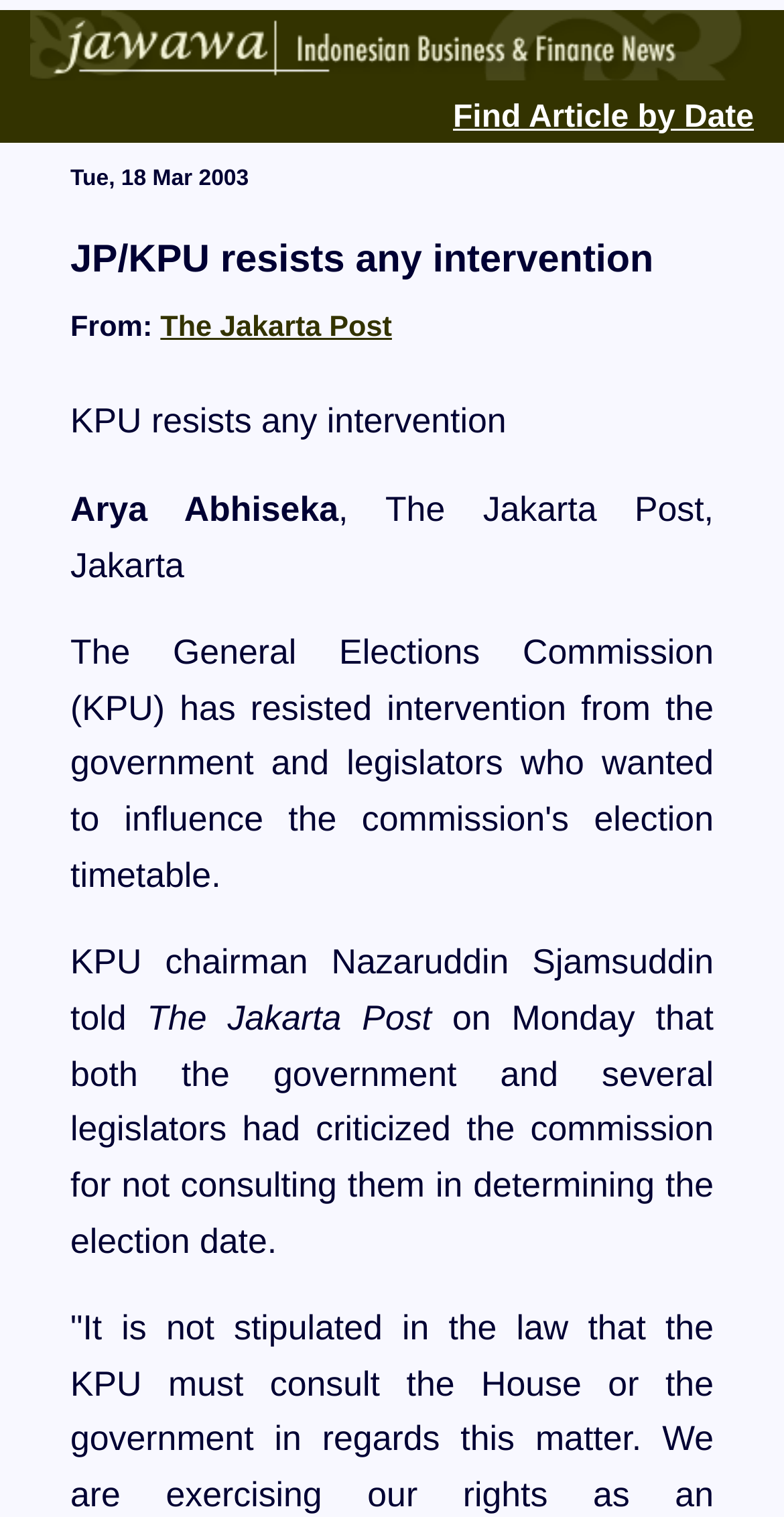Extract the bounding box coordinates of the UI element described by: "Find Article by Date". The coordinates should include four float numbers ranging from 0 to 1, e.g., [left, top, right, bottom].

[0.578, 0.053, 0.962, 0.094]